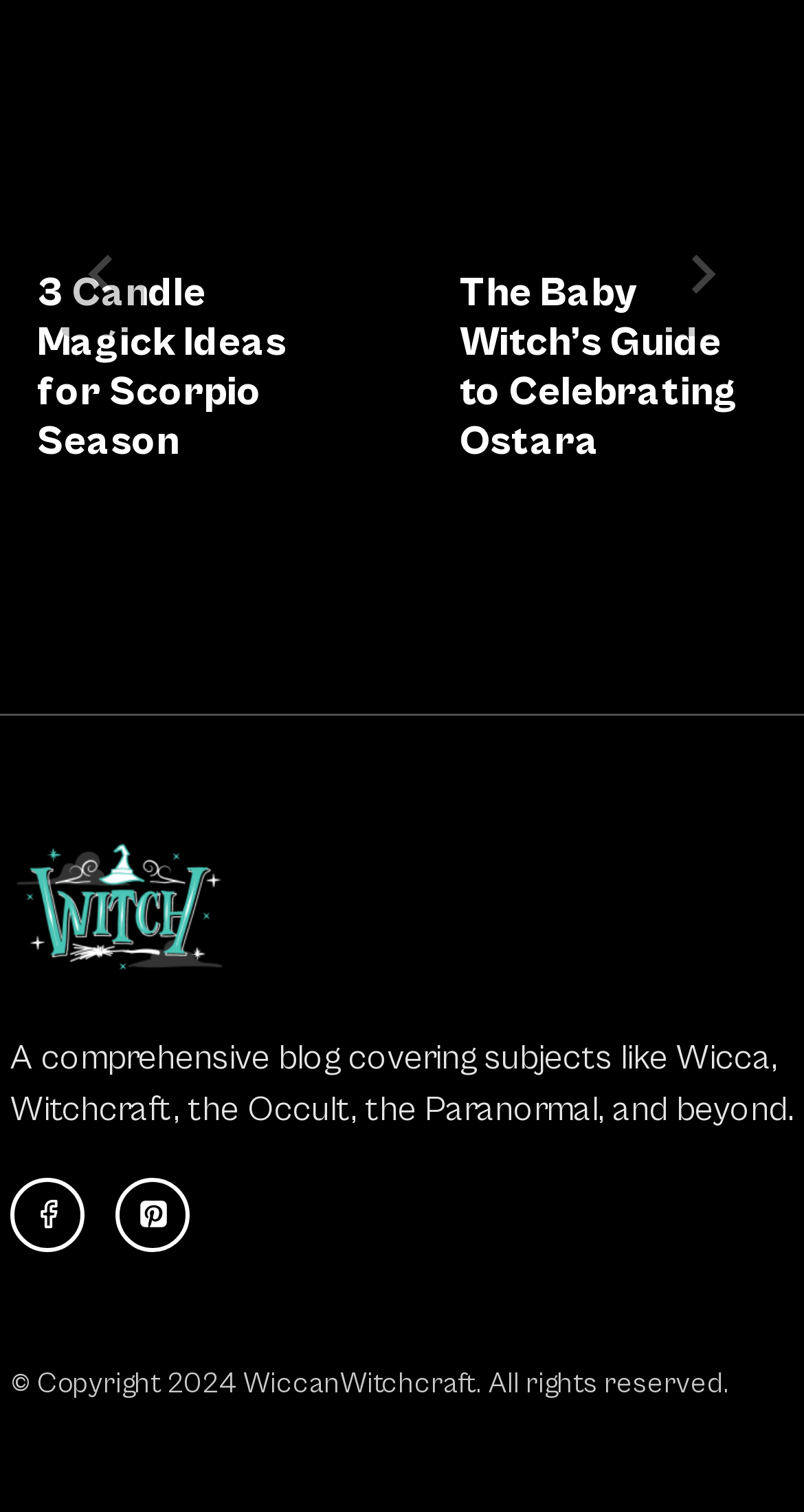What is the logo image of the website? Look at the image and give a one-word or short phrase answer.

wiccanwitchcraftblog logo